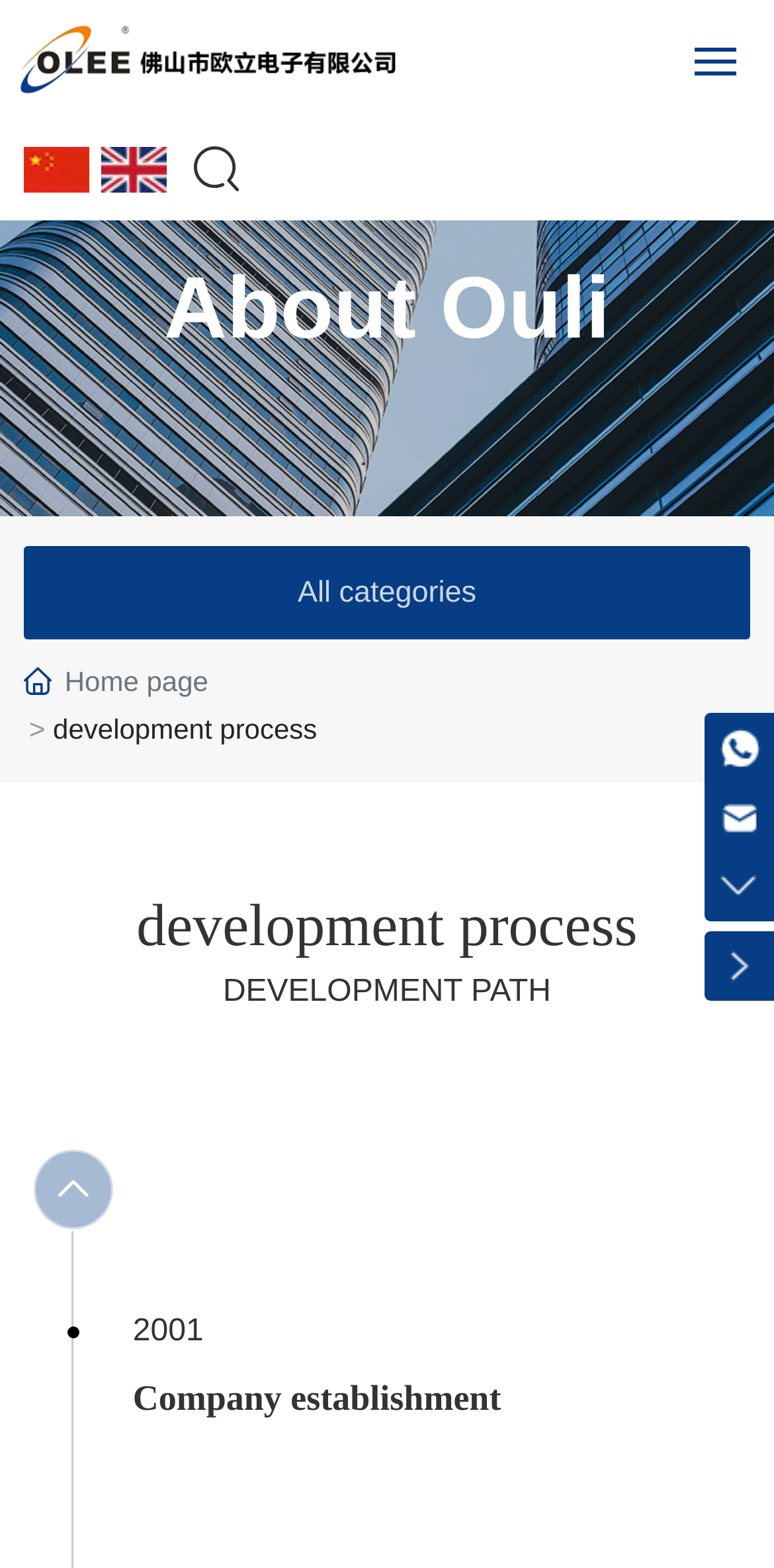Find the bounding box coordinates of the element's region that should be clicked in order to follow the given instruction: "Click the Products link". The coordinates should consist of four float numbers between 0 and 1, i.e., [left, top, right, bottom].

[0.051, 0.227, 0.91, 0.255]